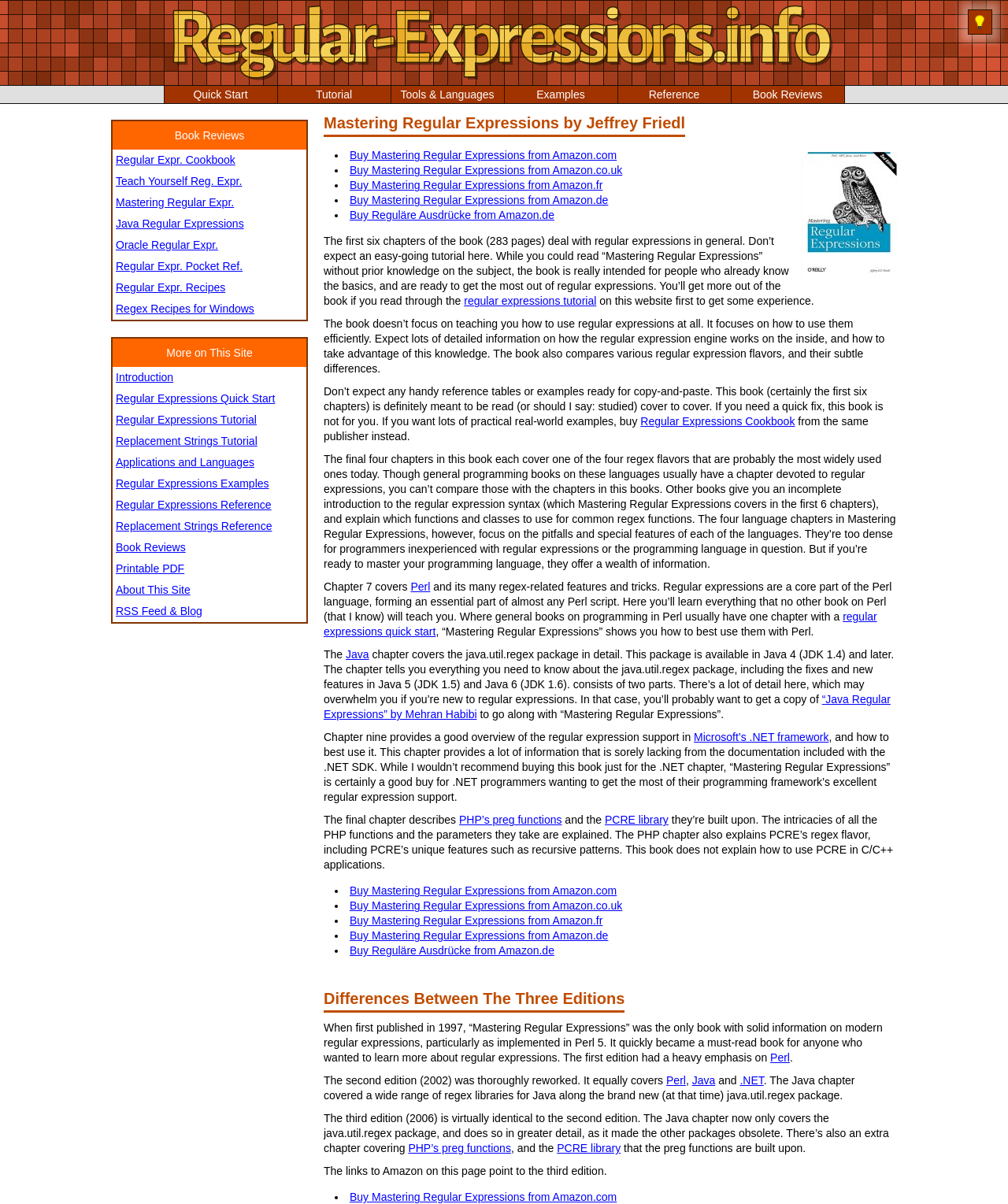Present a detailed account of what is displayed on the webpage.

This webpage is a book review of "Mastering Regular Expressions" by Jeffrey Friedl. At the top, there are six links: "Quick Start", "Tutorial", "Tools & Languages", "Examples", "Reference", and "Book Reviews". Below these links, there is a table with six rows, each containing a book title and a link to its review. The book titles include "Regular Expr. Cookbook", "Teach Yourself Reg. Expr.", "Mastering Regular Expr.", "Java Regular Expressions", "Oracle Regular Expr.", and "Regular Expr. Pocket Ref.".

On the right side of the page, there is a heading "Mastering Regular Expressions by Jeffrey Friedl" and an image. Below the heading, there is a list with two items, each marked with a bullet point. The first item is an image of the book cover, and the second item is a link to buy the book from Amazon.com. The third item is another bullet point, followed by a link to buy the book from Amazon.co.uk.

Further down the page, there is another table with 15 rows, each containing a link to a different topic related to regular expressions, such as "Introduction", "Regular Expressions Quick Start", "Regular Expressions Tutorial", and "Regular Expressions Examples". The links are organized into two columns, with the left column containing the link text and the right column containing the link URL.